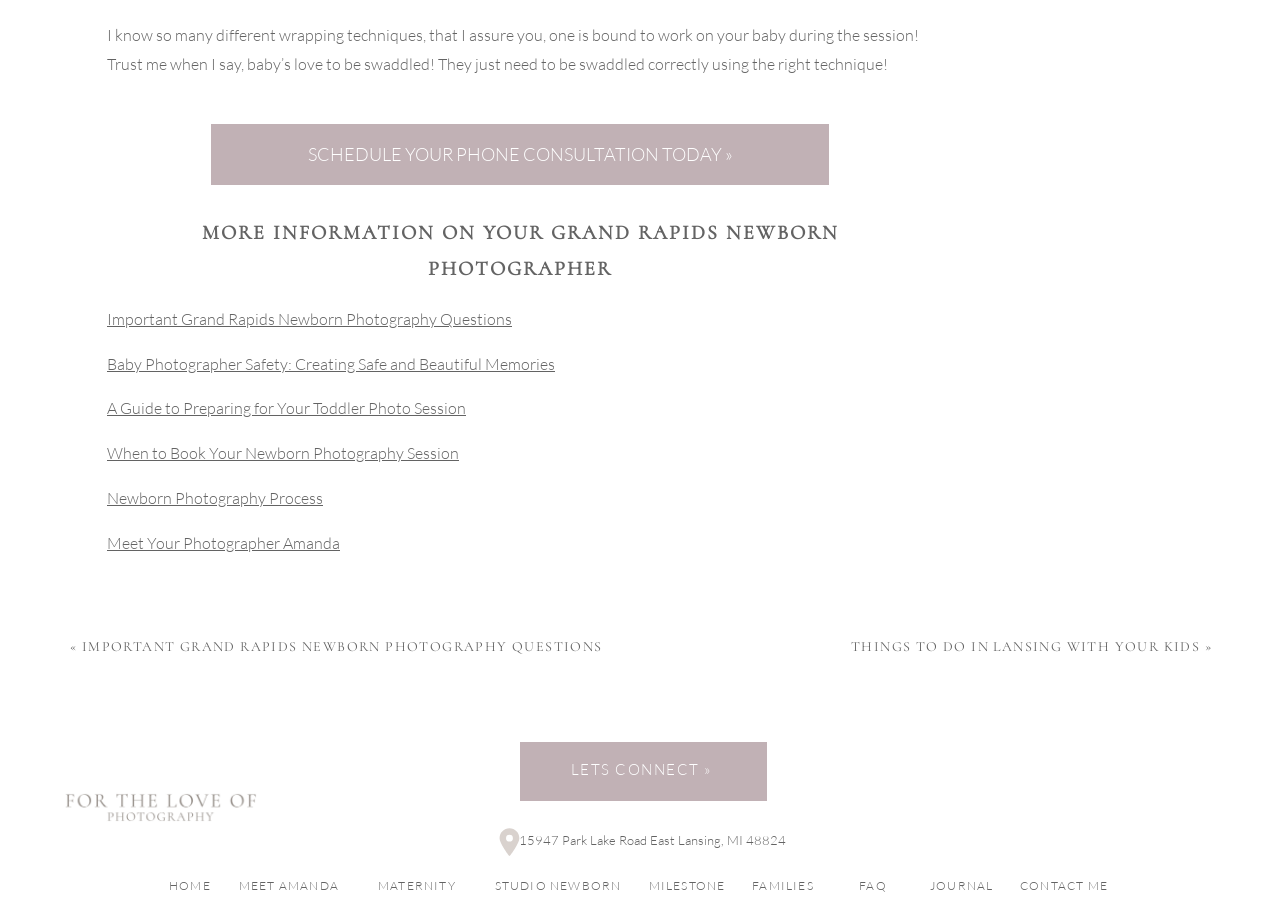Please identify the bounding box coordinates of the clickable region that I should interact with to perform the following instruction: "Read the article 'Who Is The W.H.O.?'". The coordinates should be expressed as four float numbers between 0 and 1, i.e., [left, top, right, bottom].

None